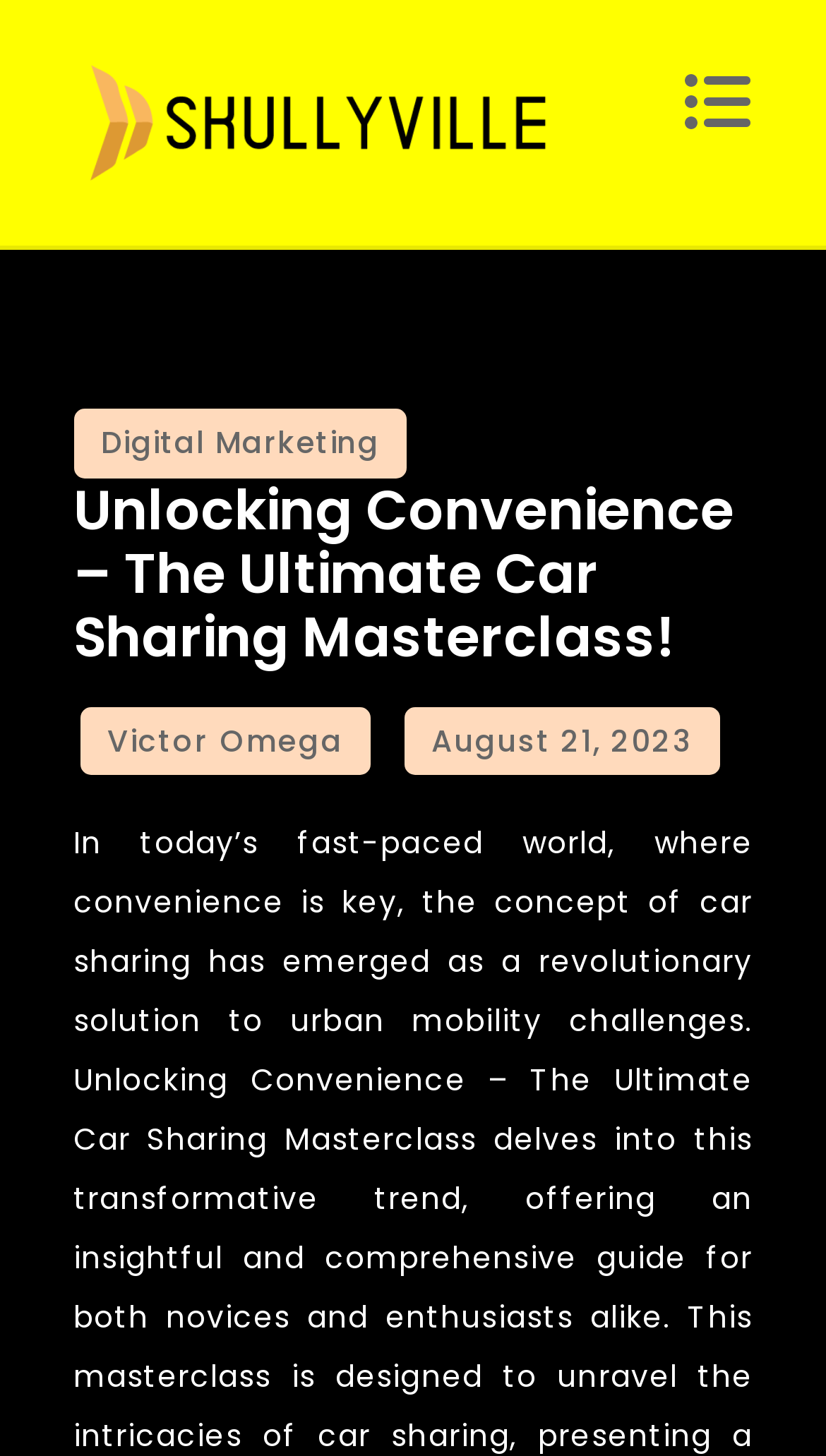Please answer the following question using a single word or phrase: 
What is the date of the article?

August 21, 2023